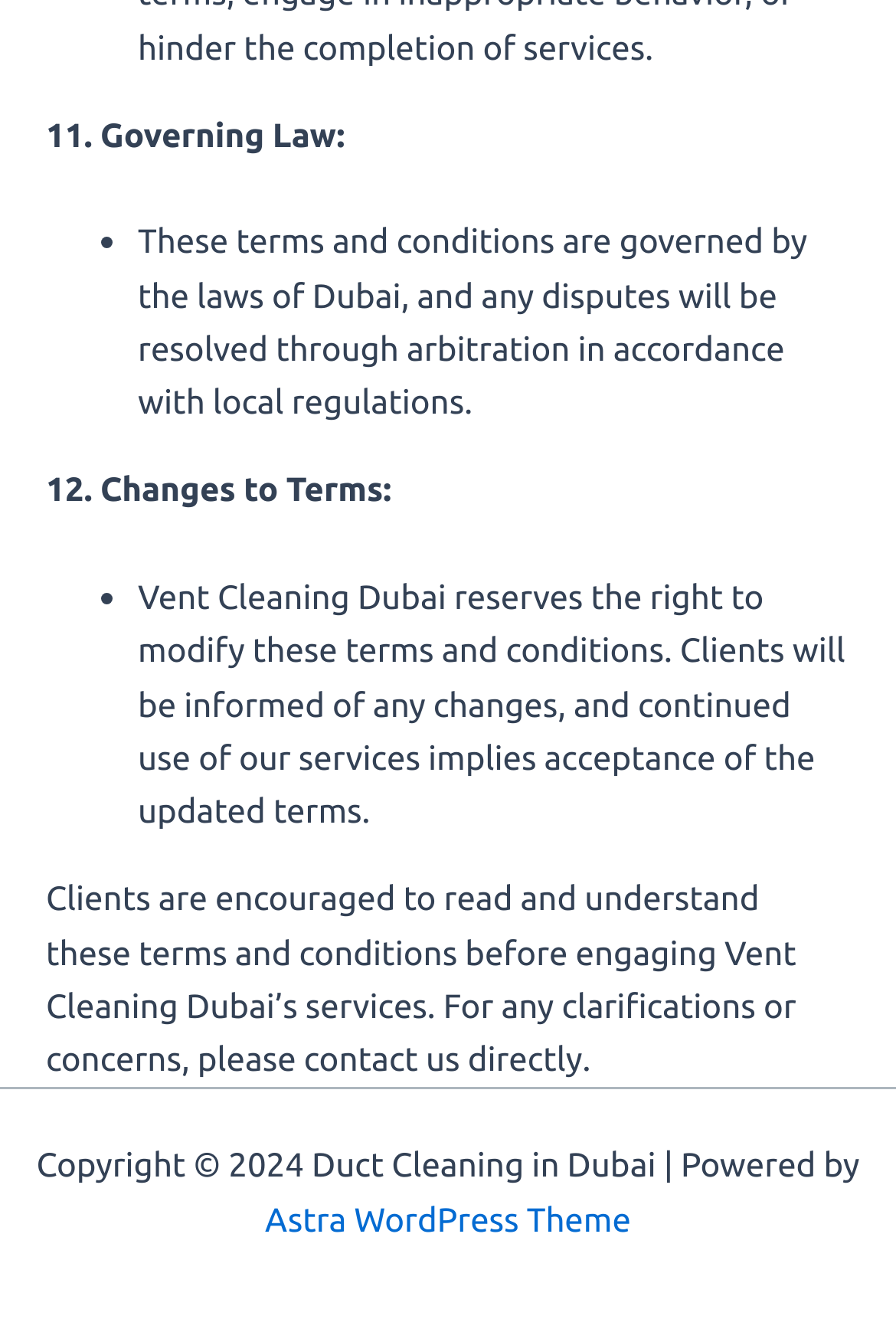Locate the bounding box coordinates for the element described below: "Astra WordPress Theme". The coordinates must be four float values between 0 and 1, formatted as [left, top, right, bottom].

[0.296, 0.909, 0.704, 0.938]